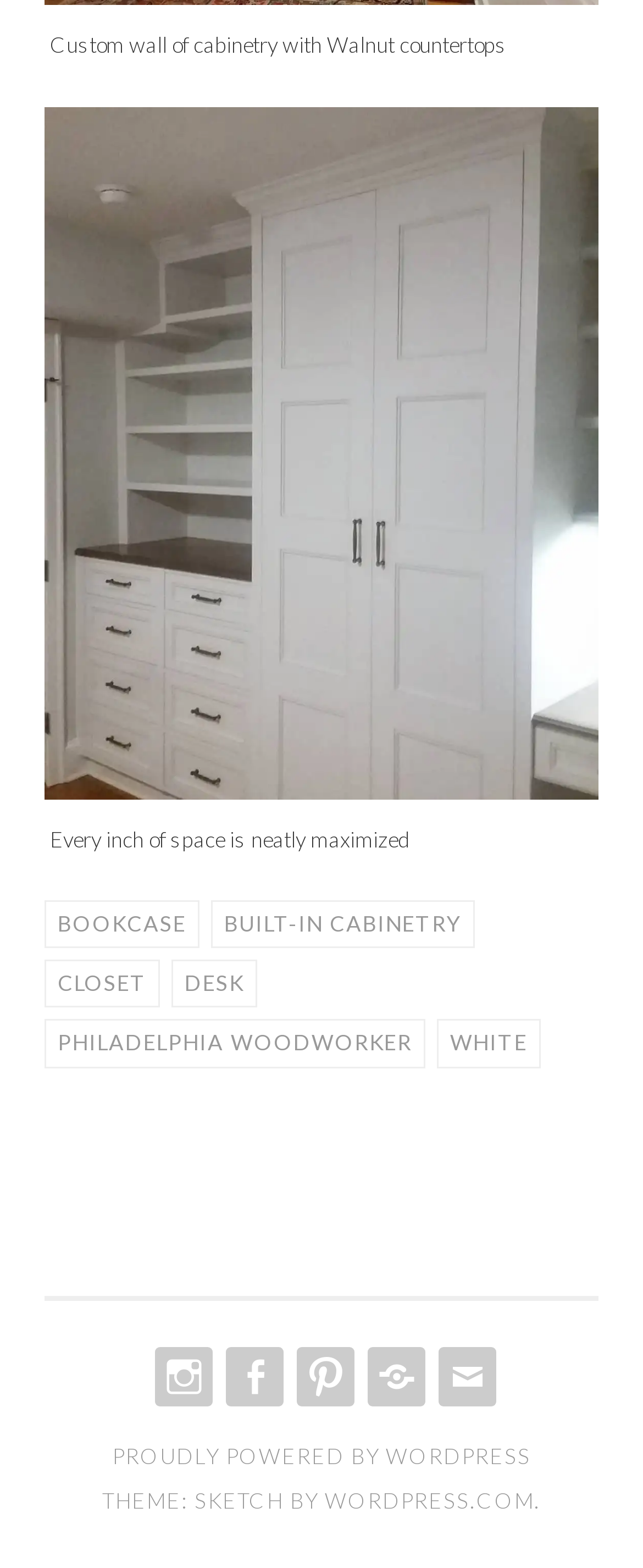Predict the bounding box of the UI element based on this description: "Proudly powered by WordPress".

[0.174, 0.92, 0.826, 0.937]